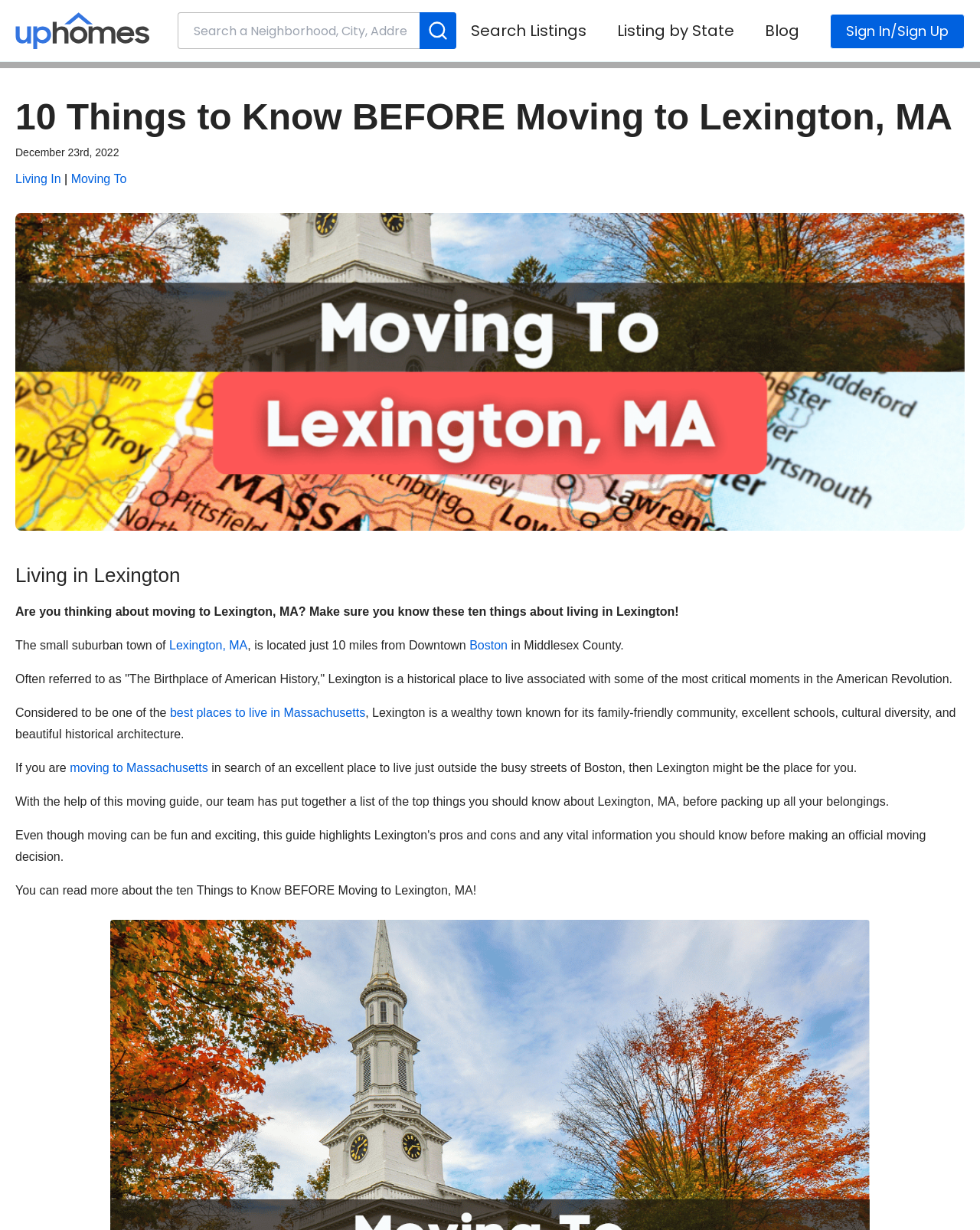Please identify the bounding box coordinates of the element I need to click to follow this instruction: "Search a neighborhood".

[0.181, 0.01, 0.466, 0.04]